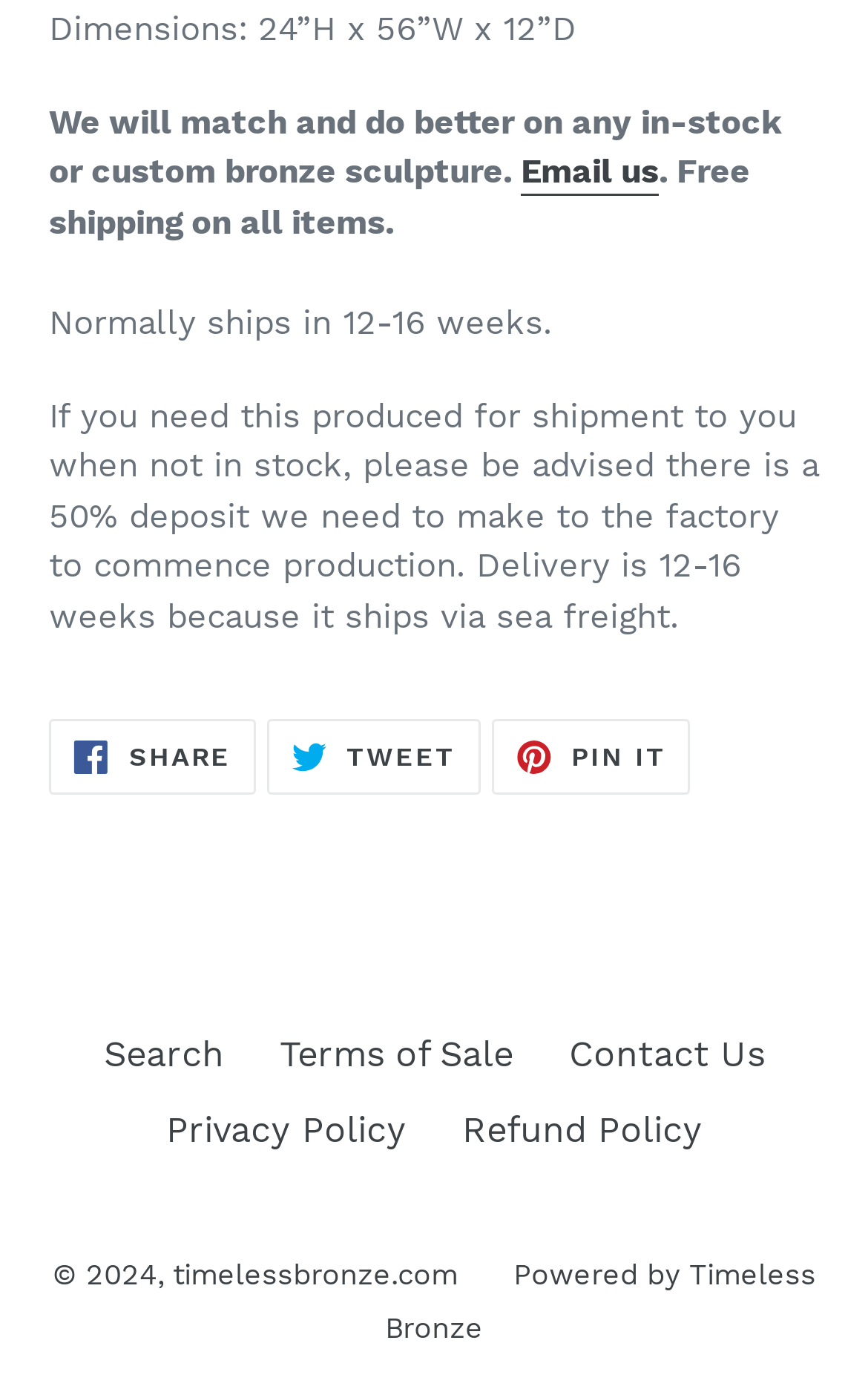What is the condition for custom bronze sculpture production?
Look at the screenshot and respond with a single word or phrase.

50% deposit